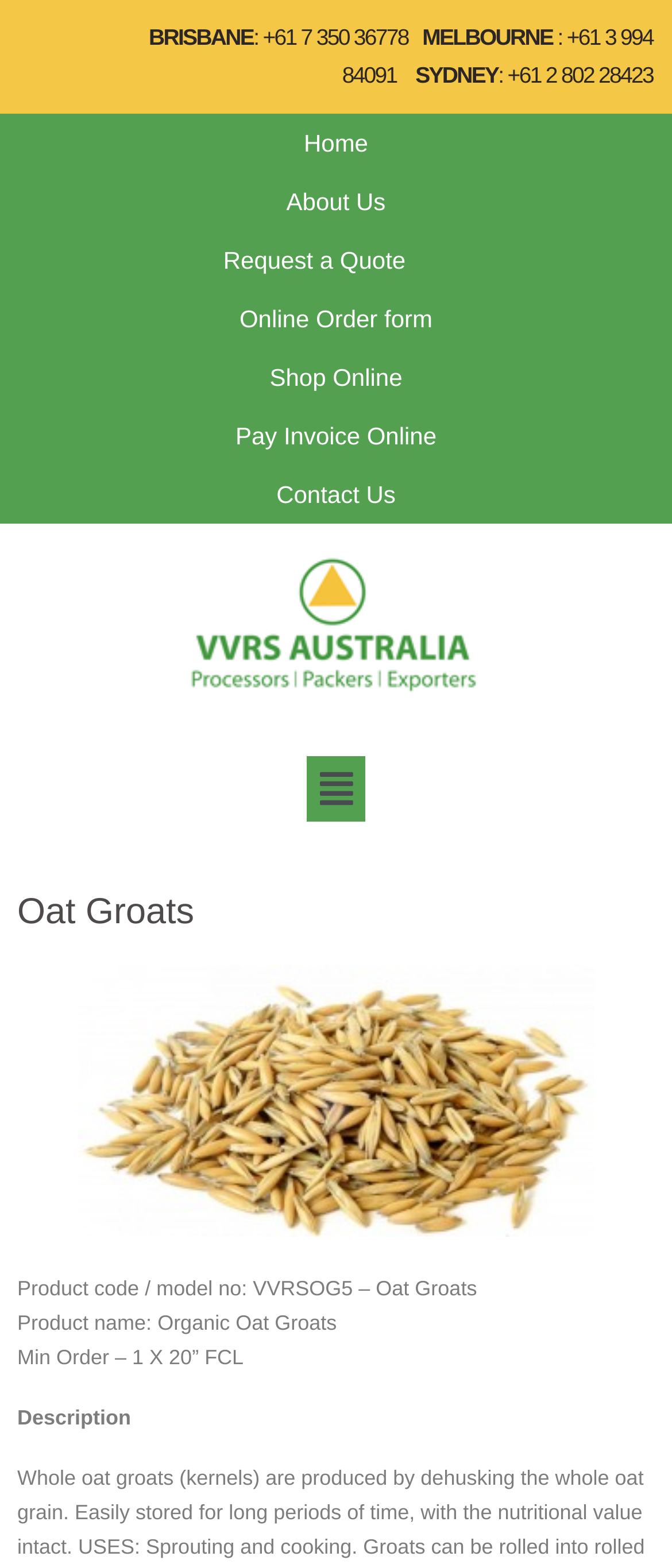Provide the bounding box for the UI element matching this description: "Home".

[0.452, 0.083, 0.548, 0.1]